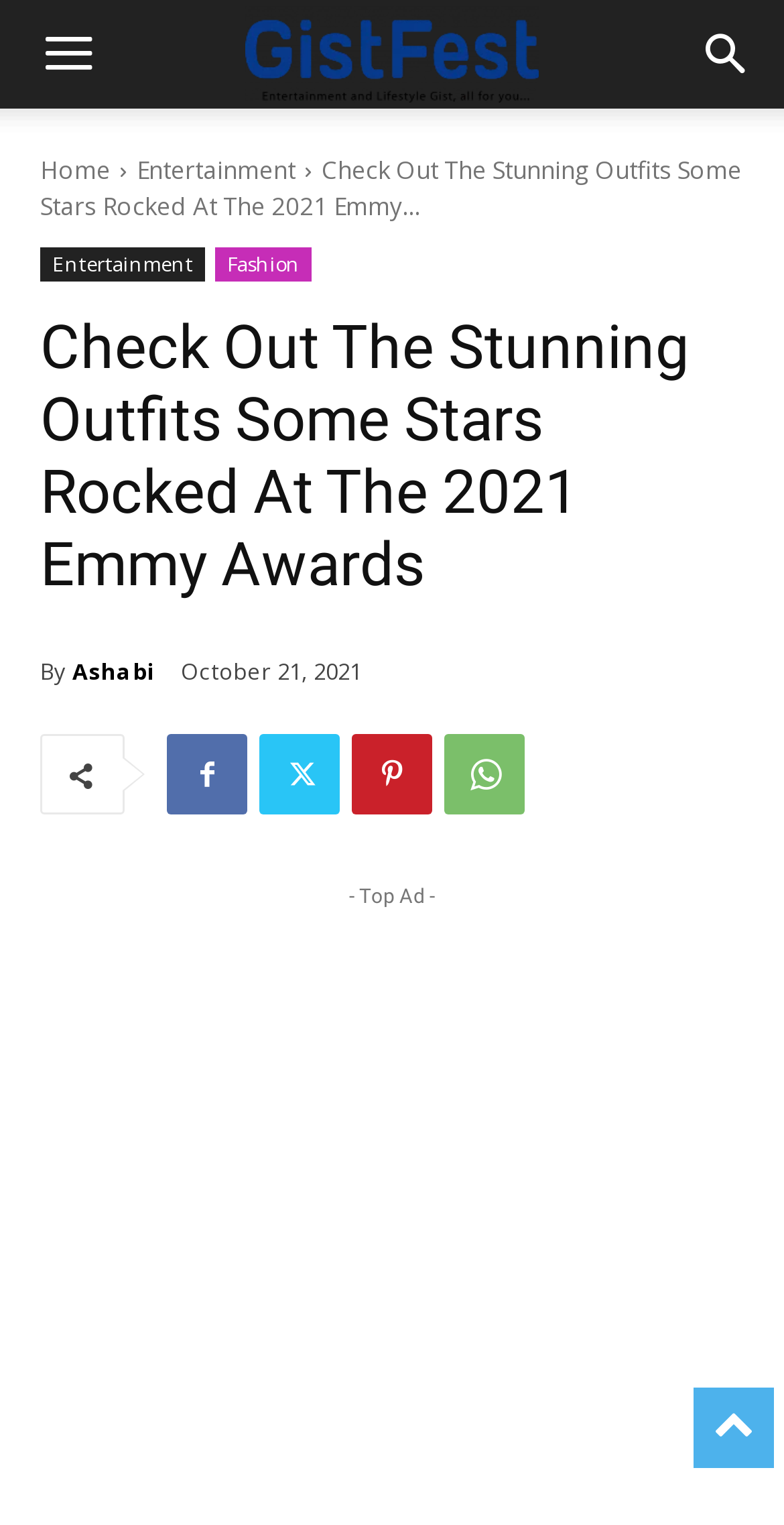From the image, can you give a detailed response to the question below:
What is the category of the article?

The category of the article is 'Entertainment' which is mentioned in the links above the heading, and also as a subcategory 'Fashion'.